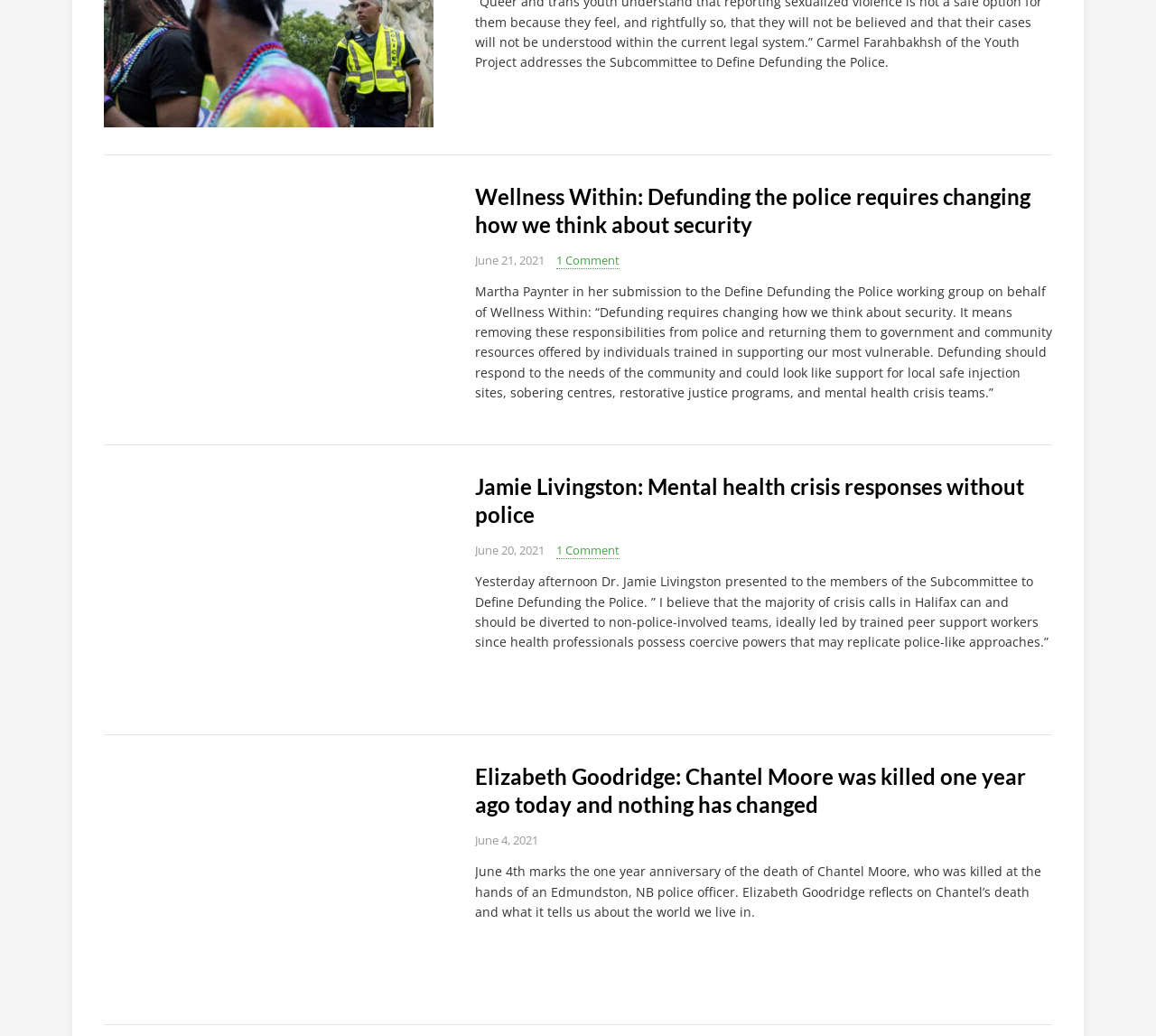From the element description 1 Comment, predict the bounding box coordinates of the UI element. The coordinates must be specified in the format (top-left x, top-left y, bottom-right x, bottom-right y) and should be within the 0 to 1 range.

[0.481, 0.523, 0.536, 0.54]